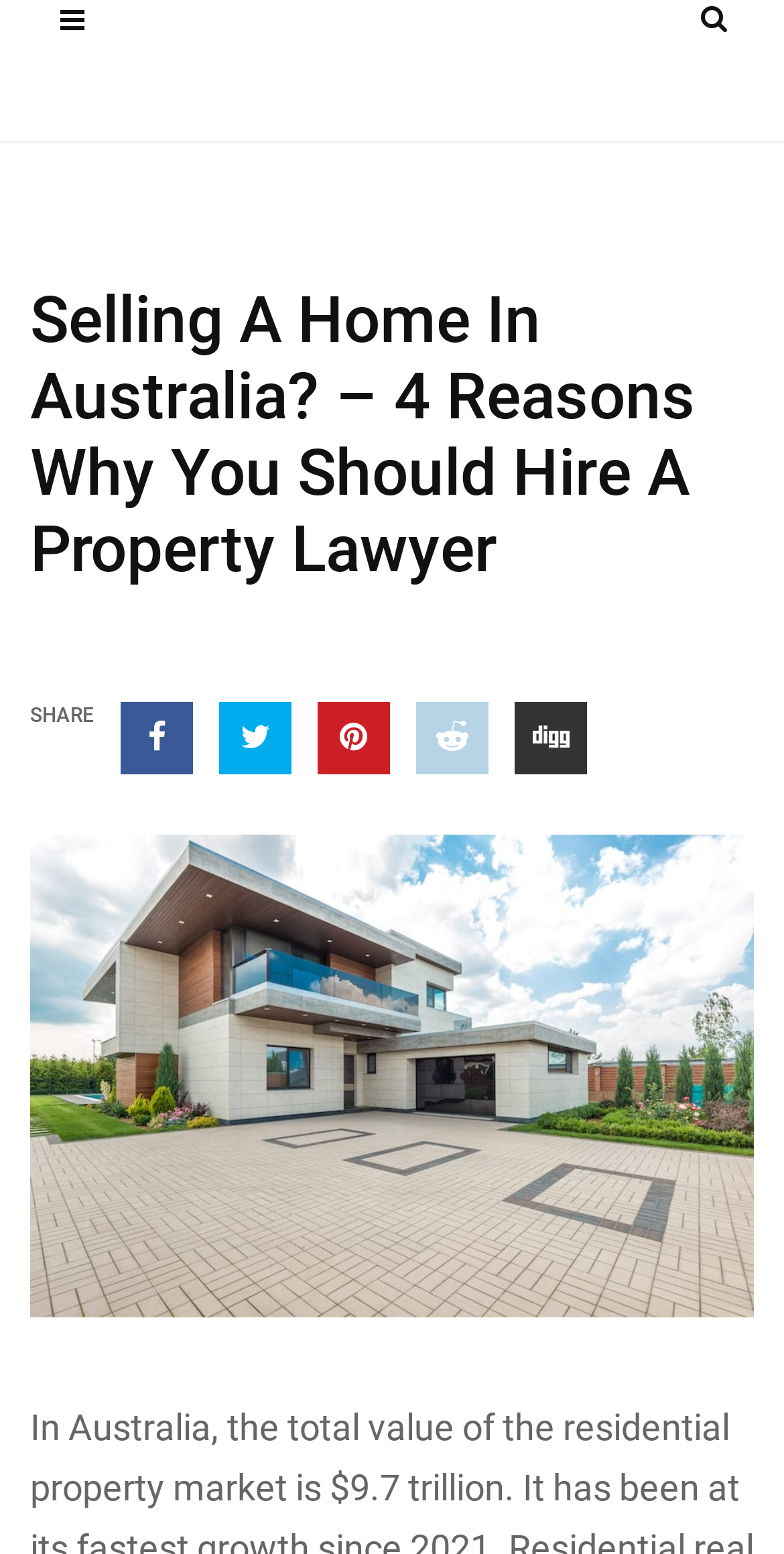What is the topic of the article?
Please provide an in-depth and detailed response to the question.

Based on the heading 'Selling A Home In Australia? – 4 Reasons Why You Should Hire A Property Lawyer', I can infer that the topic of the article is related to selling a home in Australia.